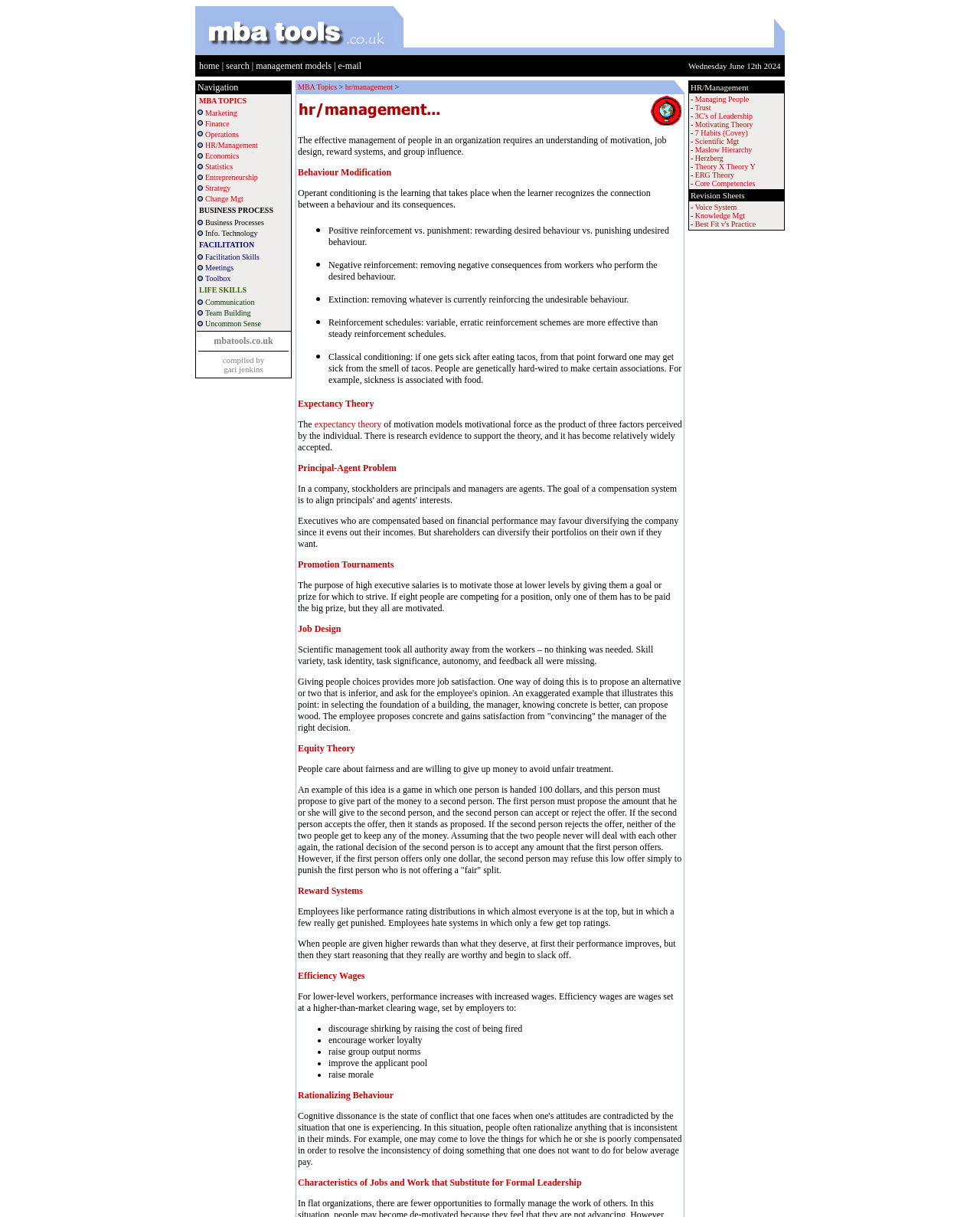Describe all the key features and sections of the webpage thoroughly.

The webpage is titled "Managing People" and has a layout with multiple sections. At the top, there is a navigation bar with links to "home", "search", "management models", and "e-mail", along with the current date, "Wednesday June 12th 2024". Below this, there is a table with a logo and a heading "Navigation mbatools.co.uk compiled by gari jenkins".

The main content of the page is a table with multiple rows, each containing a category of MBA topics. There are 5 categories: "MBA TOPICS", "Marketing", "Finance", "Operations", "HR/Management", "Economics", and "Statistics". Each category has an icon and a link to a related page. The categories are arranged in a grid-like structure, with 2 columns and 7 rows.

Throughout the page, there are several images and icons, including a logo at the top and icons next to each category. The overall layout is organized and easy to navigate, with clear headings and concise text.